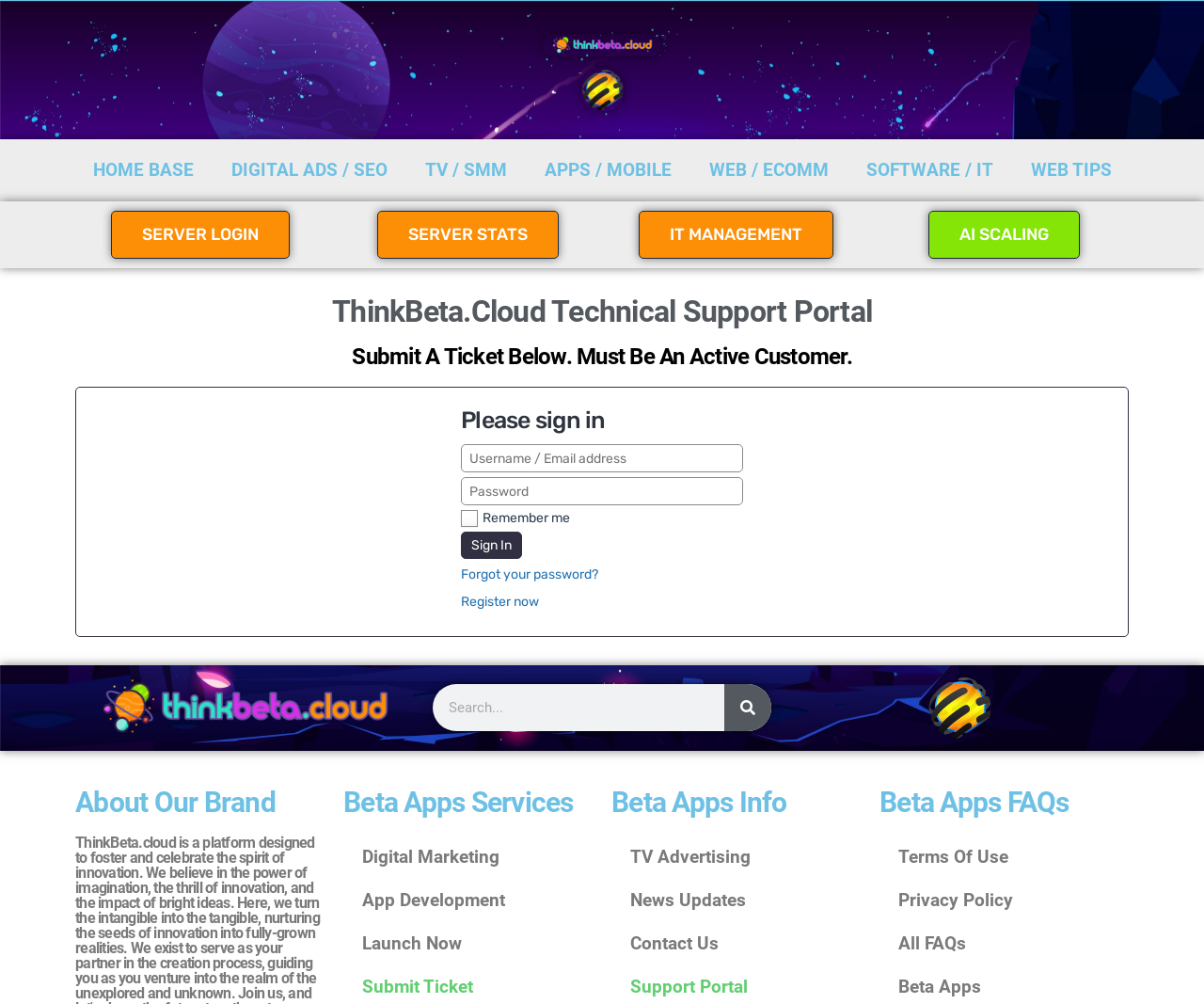Consider the image and give a detailed and elaborate answer to the question: 
What services are offered by Beta Apps?

The links 'Digital Marketing', 'App Development', and 'Launch Now' are listed under the 'Beta Apps Services' heading, suggesting that Beta Apps offers these services to its customers. These services are likely related to digital marketing, application development, and launching new projects or products.